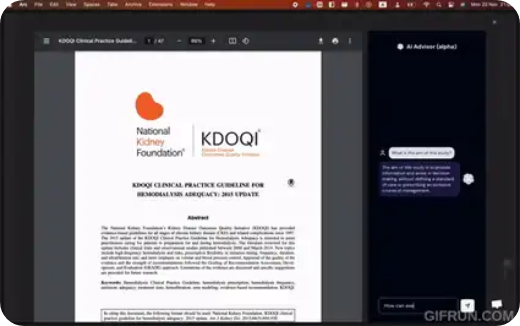What is the purpose of the AI Advisor chat window? Based on the image, give a response in one word or a short phrase.

To assist users in generating questions